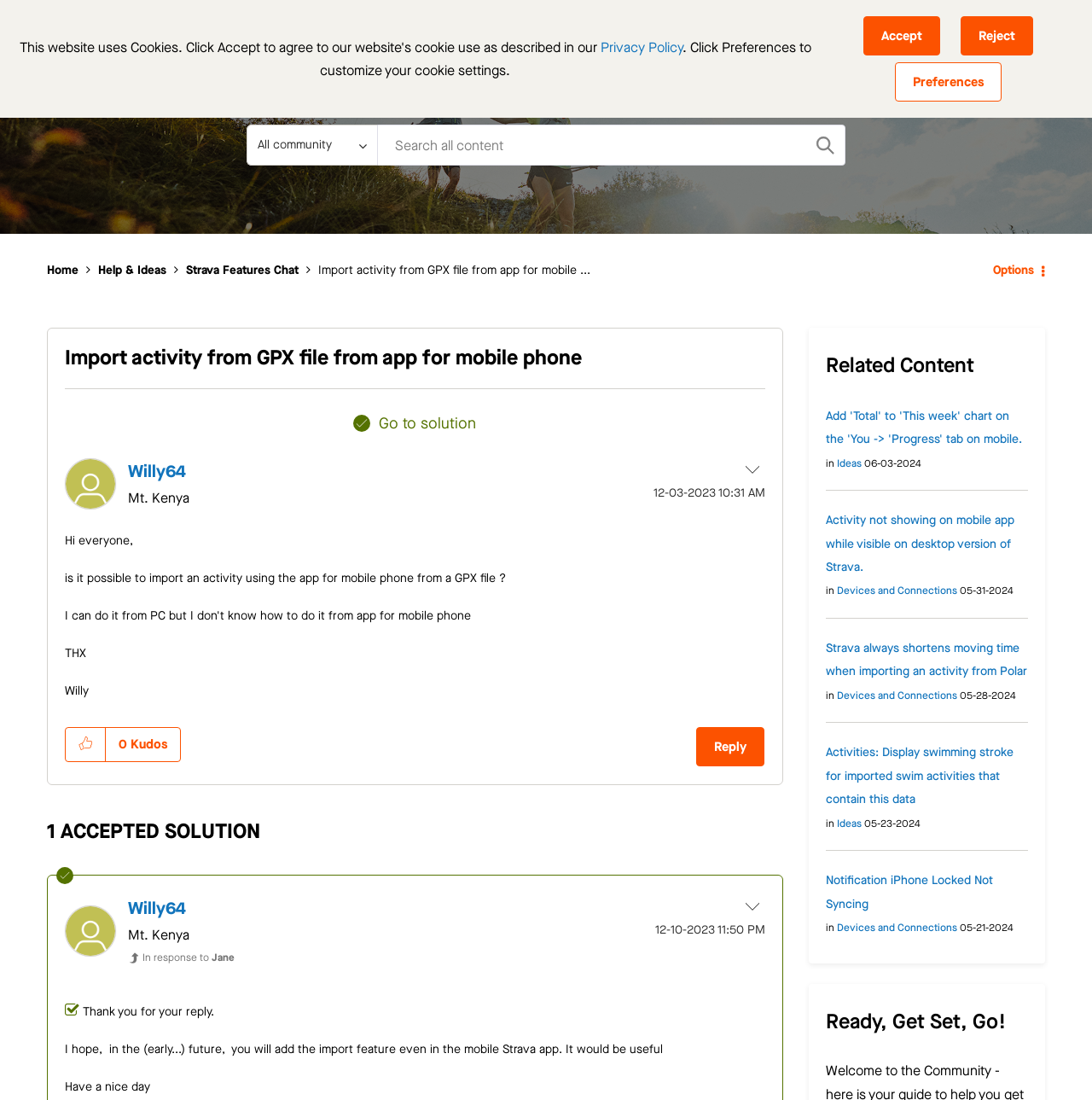Find the bounding box coordinates for the element described here: "Reject".

[0.88, 0.015, 0.946, 0.05]